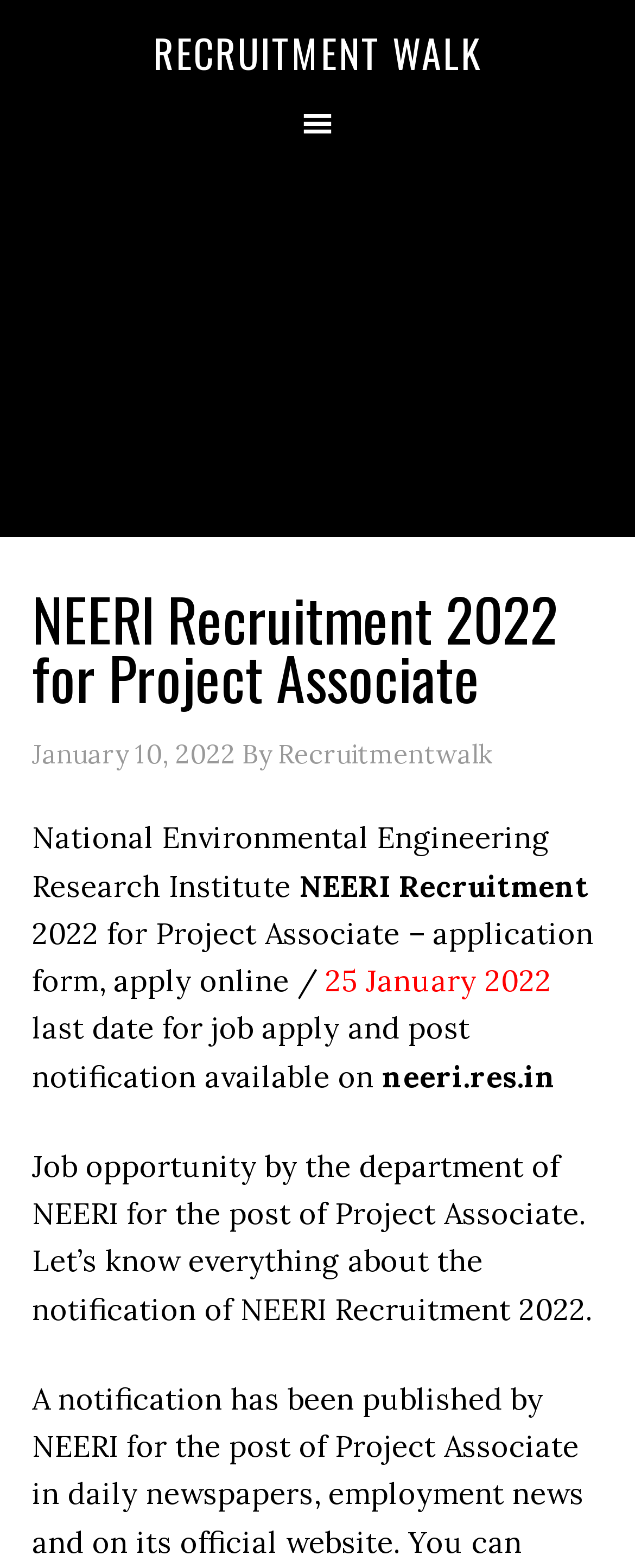What is the post for which NEERI is recruiting? From the image, respond with a single word or brief phrase.

Project Associate